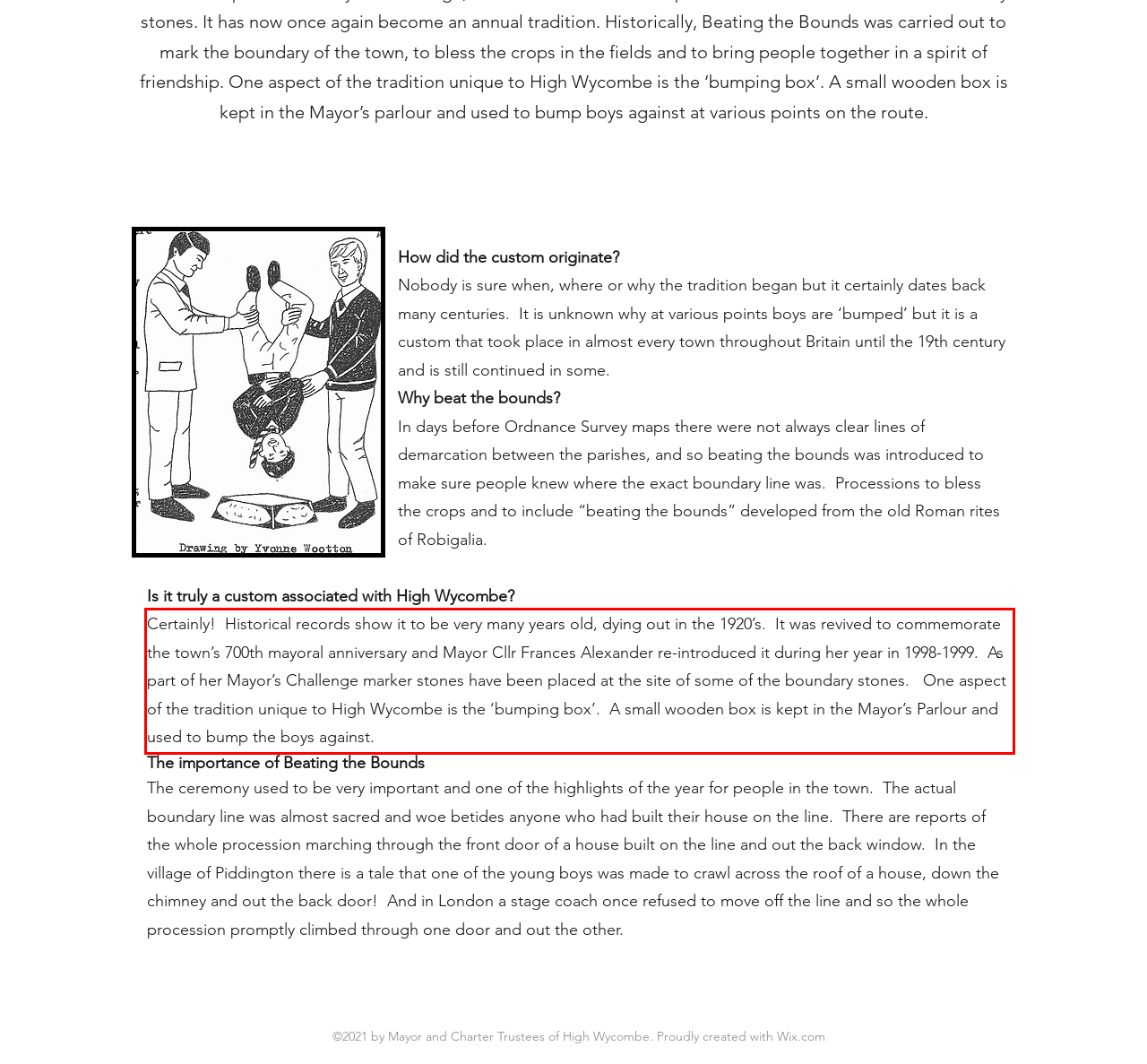You are given a screenshot with a red rectangle. Identify and extract the text within this red bounding box using OCR.

Certainly! Historical records show it to be very many years old, dying out in the 1920’s. It was revived to commemorate the town’s 700th mayoral anniversary and Mayor Cllr Frances Alexander re-introduced it during her year in 1998-1999. As part of her Mayor’s Challenge marker stones have been placed at the site of some of the boundary stones. One aspect of the tradition unique to High Wycombe is the ‘bumping box’. A small wooden box is kept in the Mayor’s Parlour and used to bump the boys against.